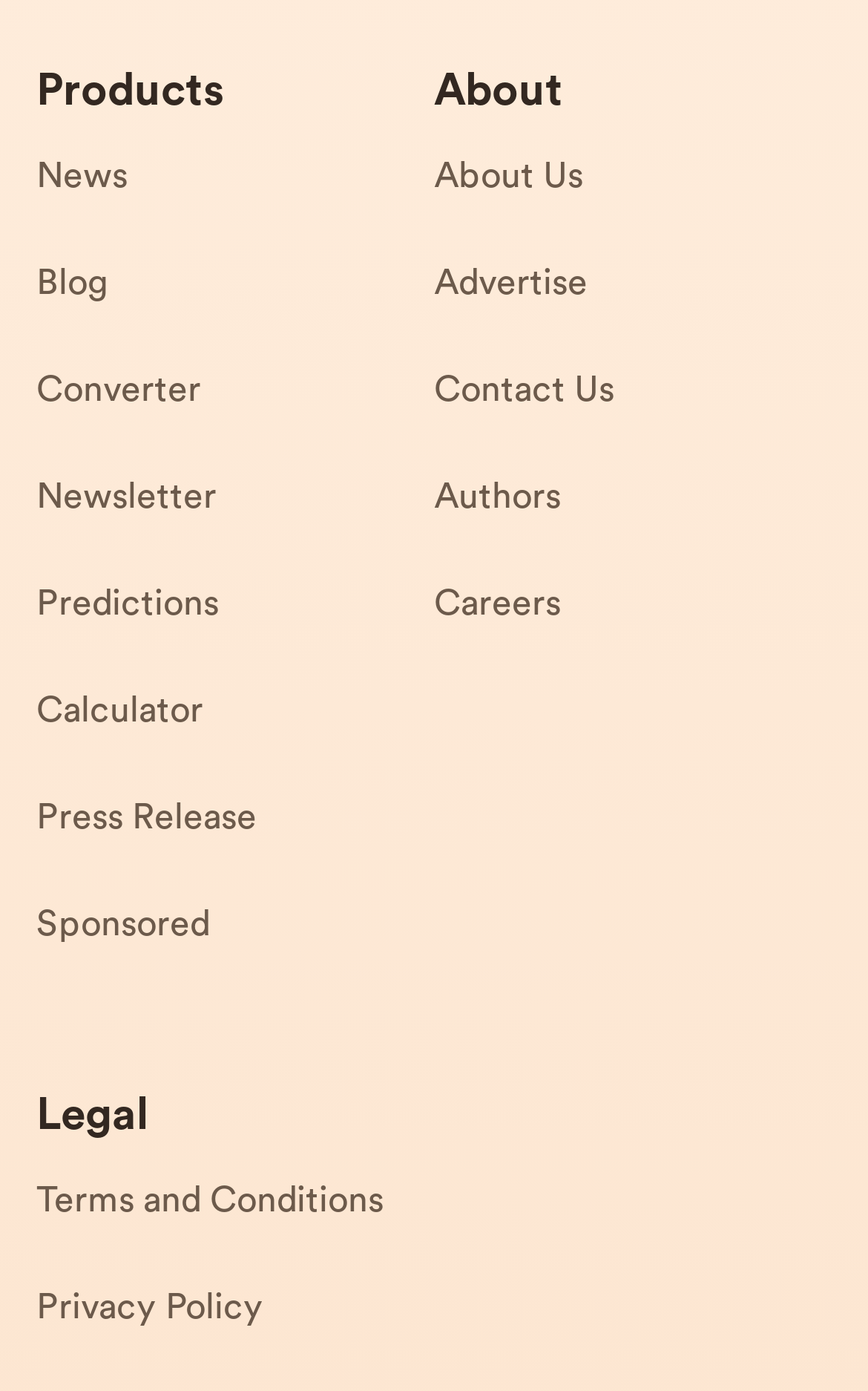Please specify the bounding box coordinates of the clickable section necessary to execute the following command: "Check predictions".

[0.042, 0.411, 0.5, 0.488]